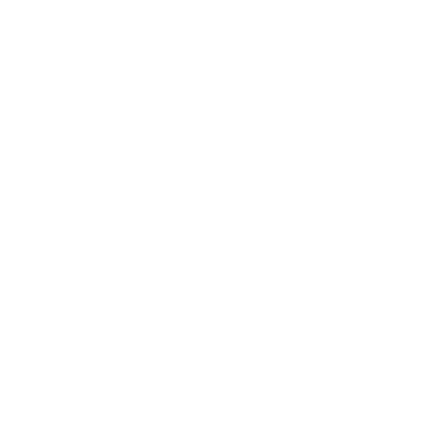Provide an in-depth description of all elements within the image.

The image showcases the "Zhanghua - Professional Stainless Steel V Type Mixer Machine," an advanced piece of equipment designed for efficient mixing and blending of various materials. It is constructed from high-quality stainless steel, ensuring both durability and hygiene. This mixer is particularly adept at blending dry powders and wet materials, making it an essential tool in industries such as pharmaceuticals, chemicals, and food processing. The unique V-shaped design optimizes mixing effectiveness, producing a homogeneous mixture while minimizing segregation. Its user-friendly operation and advanced technology enable manufacturers to achieve consistent blending results with minimal product wastage. This image represents Zhanghua's commitment to excellence in manufacturing high-efficiency mixing machines.